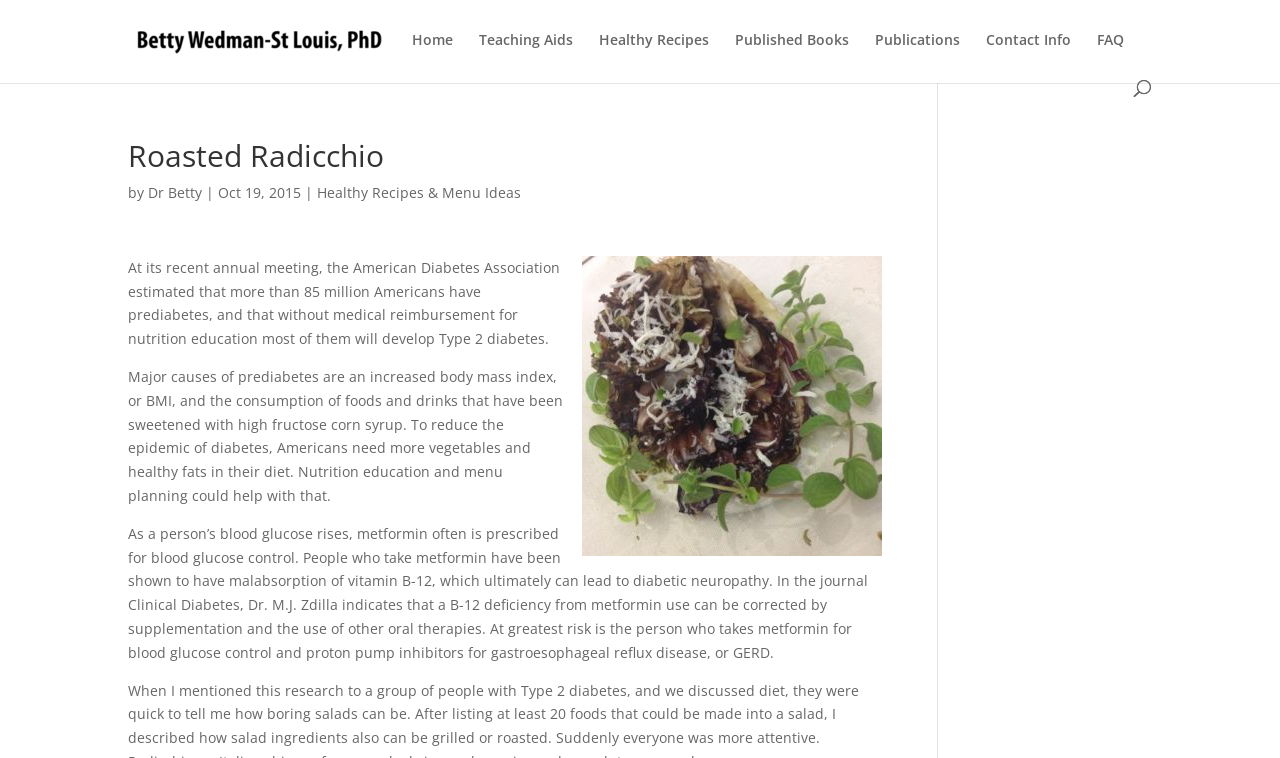Describe the entire webpage, focusing on both content and design.

This webpage is about Roasted Radicchio, a healthy recipe, and its connection to diabetes prevention. At the top, there is a navigation menu with links to "Home", "Teaching Aids", "Healthy Recipes", "Published Books", "Publications", "Contact Info", and "FAQ". Below the navigation menu, there is a search bar that spans almost the entire width of the page.

The main content of the page is divided into two sections. On the left, there is a heading "Roasted Radicchio" followed by the author's name "Dr. Betty" and the date "Oct 19, 2015". Below this, there is a link to "Healthy Recipes & Menu Ideas". On the right, there is a large image of Radicchio, which takes up most of the vertical space.

Below the image, there are three paragraphs of text. The first paragraph discusses the prevalence of prediabetes in America and the importance of nutrition education in preventing Type 2 diabetes. The second paragraph explains the causes of prediabetes and the need for a diet rich in vegetables and healthy fats. The third paragraph discusses the relationship between metformin, vitamin B-12 deficiency, and diabetic neuropathy, citing a study by Dr. M.J. Zdilla.

At the top right corner, there is a small image of Dr. Betty Wedman-St Louis, PhD, which is also a link to her profile.